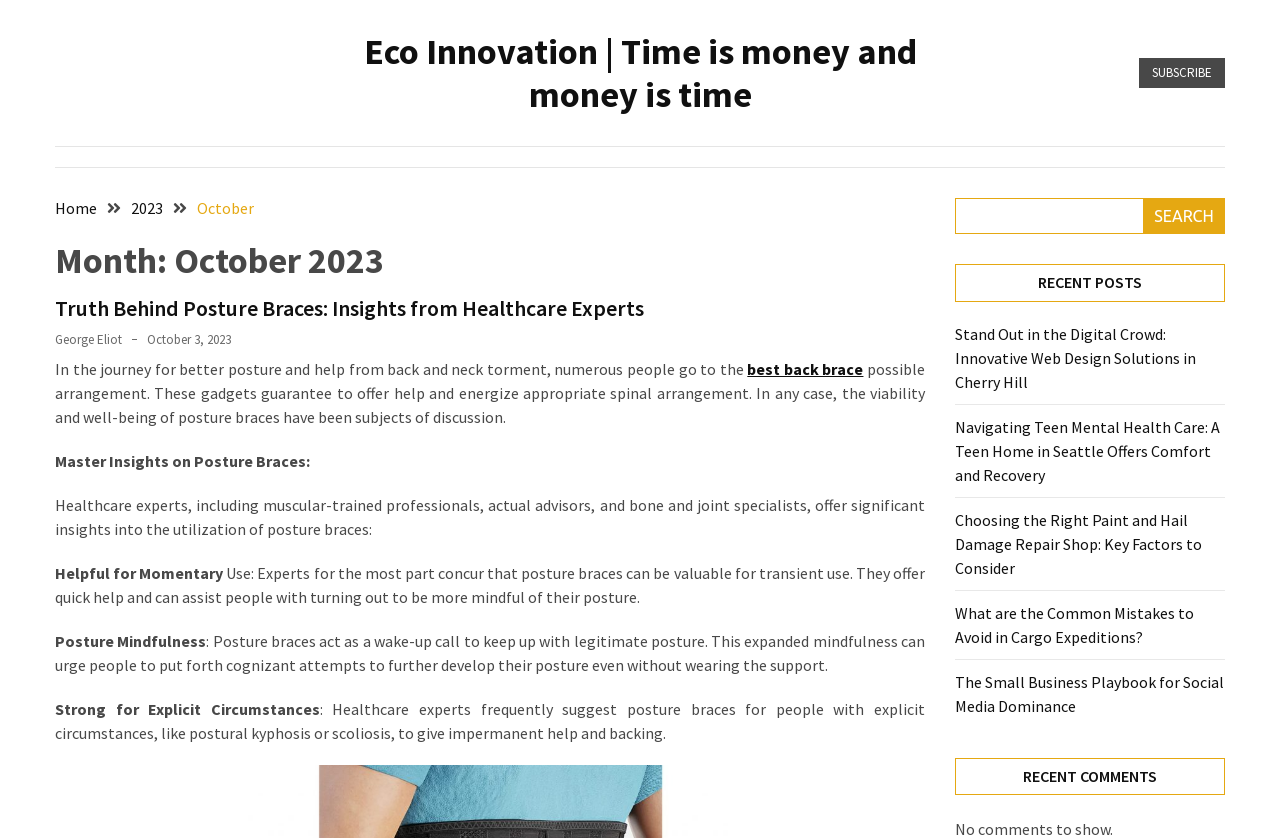Identify the bounding box coordinates of the clickable section necessary to follow the following instruction: "Search for a topic". The coordinates should be presented as four float numbers from 0 to 1, i.e., [left, top, right, bottom].

[0.746, 0.237, 0.957, 0.28]